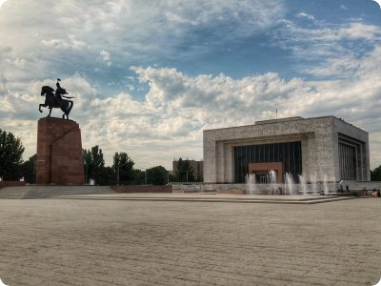Give a short answer using one word or phrase for the question:
What adds a lively element to the scenic landscape?

Elegant water fountains